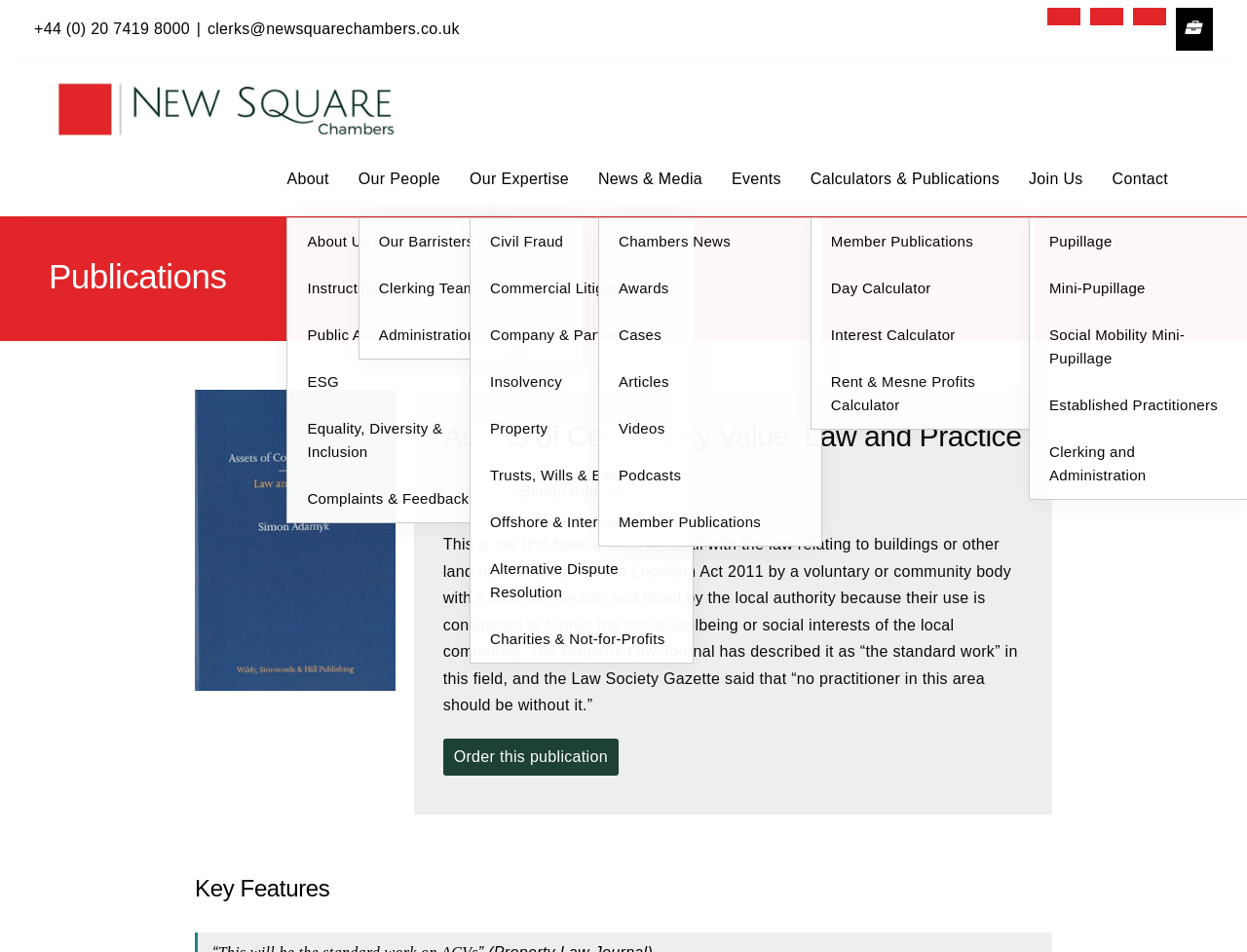Please provide the bounding box coordinates for the element that needs to be clicked to perform the following instruction: "Check the 'Assets of Community Value: Law and Practice' publication details". The coordinates should be given as four float numbers between 0 and 1, i.e., [left, top, right, bottom].

[0.355, 0.44, 0.82, 0.477]